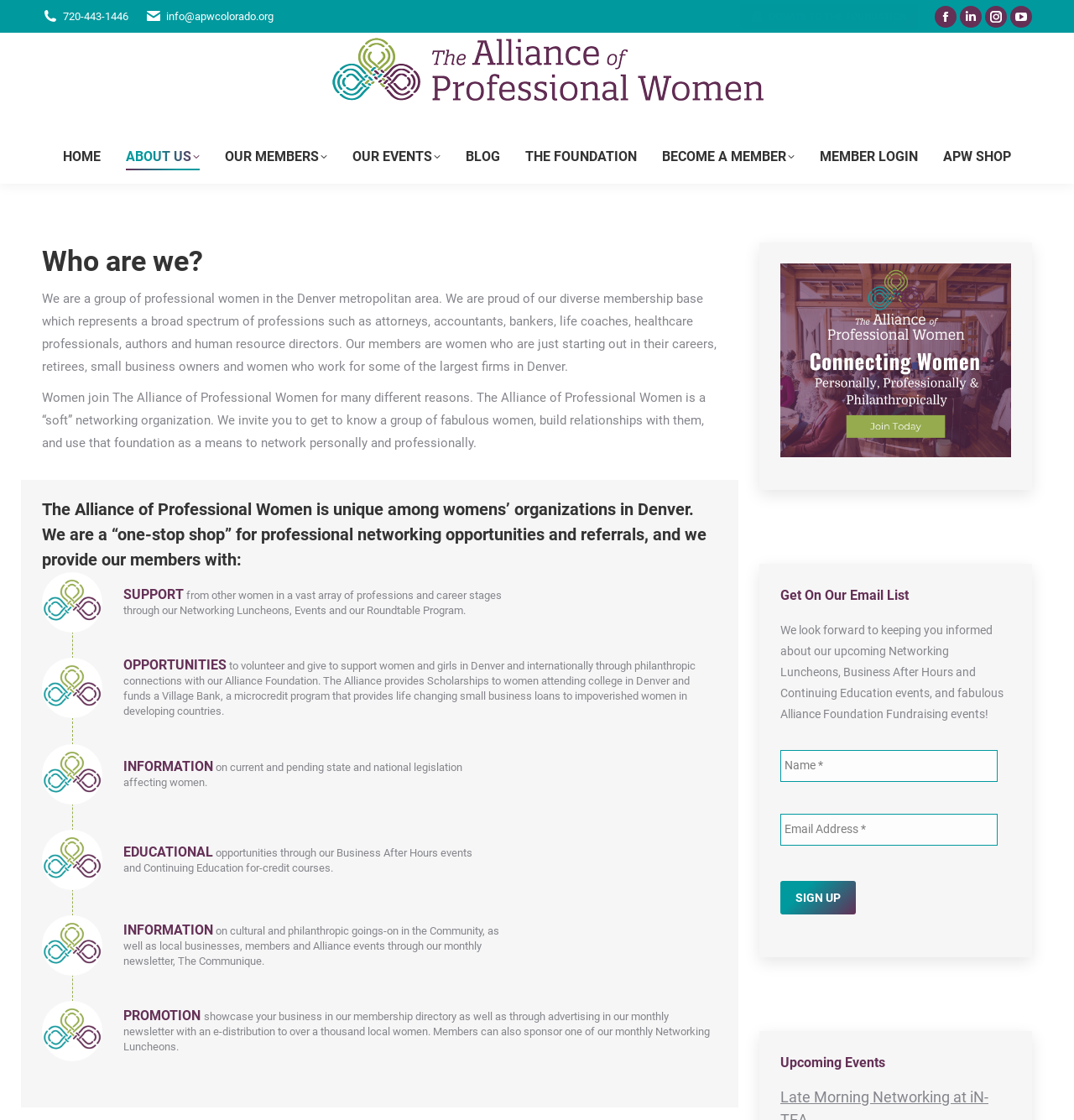How many types of opportunities are provided by the Alliance of Professional Women?
Refer to the image and provide a concise answer in one word or phrase.

5